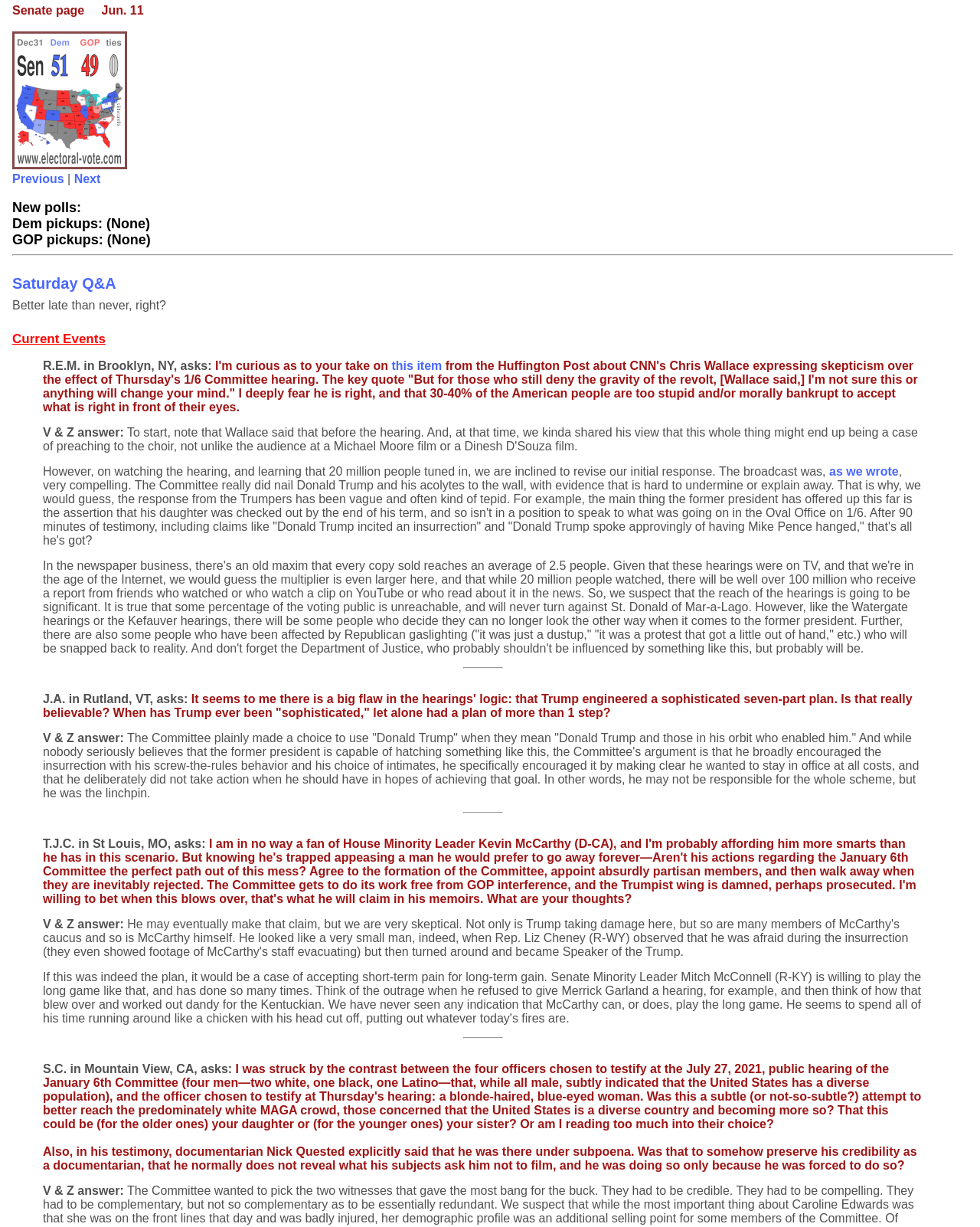Identify the bounding box for the element characterized by the following description: "Previous".

[0.012, 0.14, 0.065, 0.151]